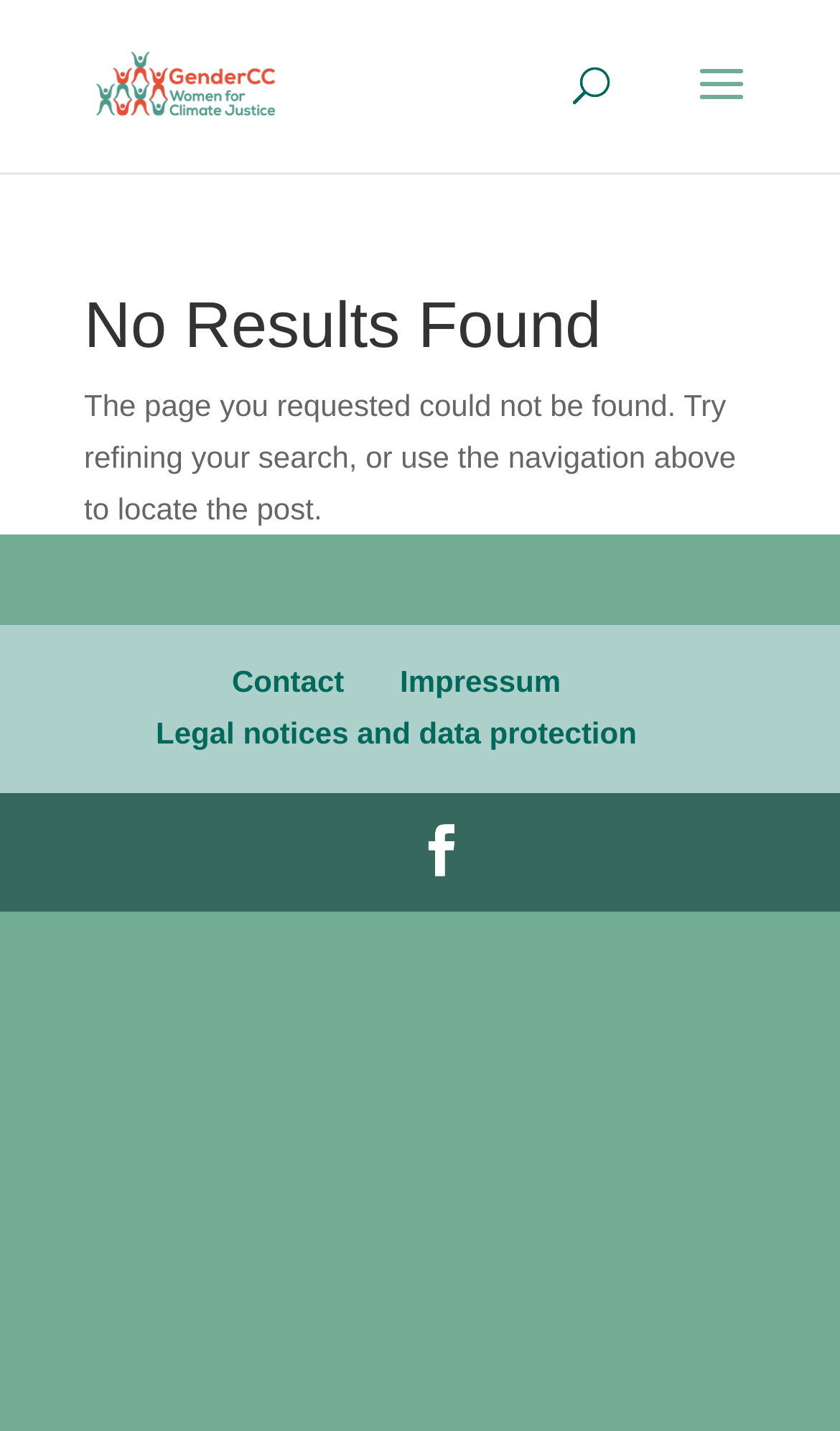Give an extensive and precise description of the webpage.

The webpage displays a "Not Found" error message. At the top left, there is a logo of "gendercc" accompanied by a link to the same name. Below the logo, there is a search bar that spans across the top of the page. 

The main content of the page is an article section that occupies most of the page. It starts with a heading "No Results Found" followed by a paragraph of text that explains the error, suggesting the user to refine their search or use the navigation above to locate the post.

At the bottom of the page, there is a section containing links to "Contact", "Impressum", "Legal notices and data protection", and a social media icon. These links are positioned horizontally, with "Contact" on the left and the social media icon on the right.